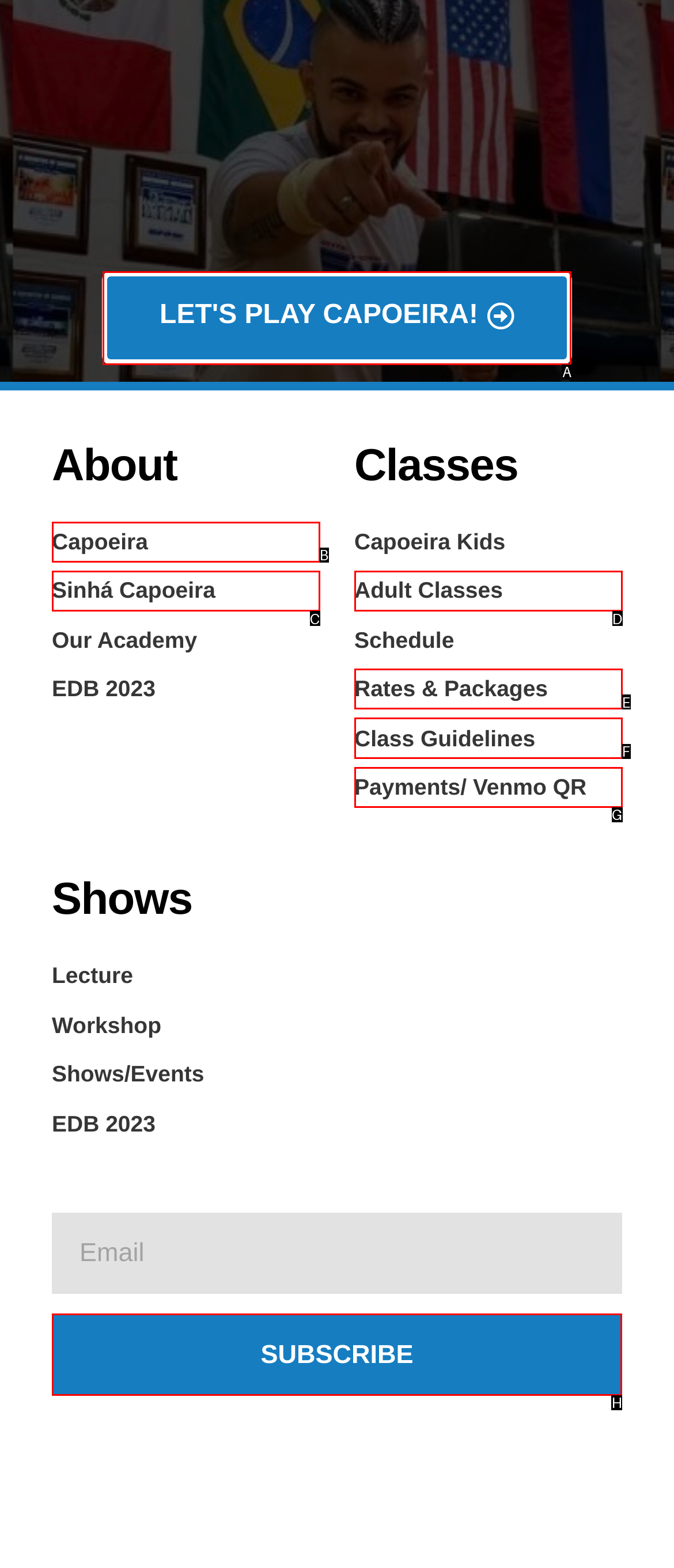Point out the correct UI element to click to carry out this instruction: Visit University of Haifa website
Answer with the letter of the chosen option from the provided choices directly.

None